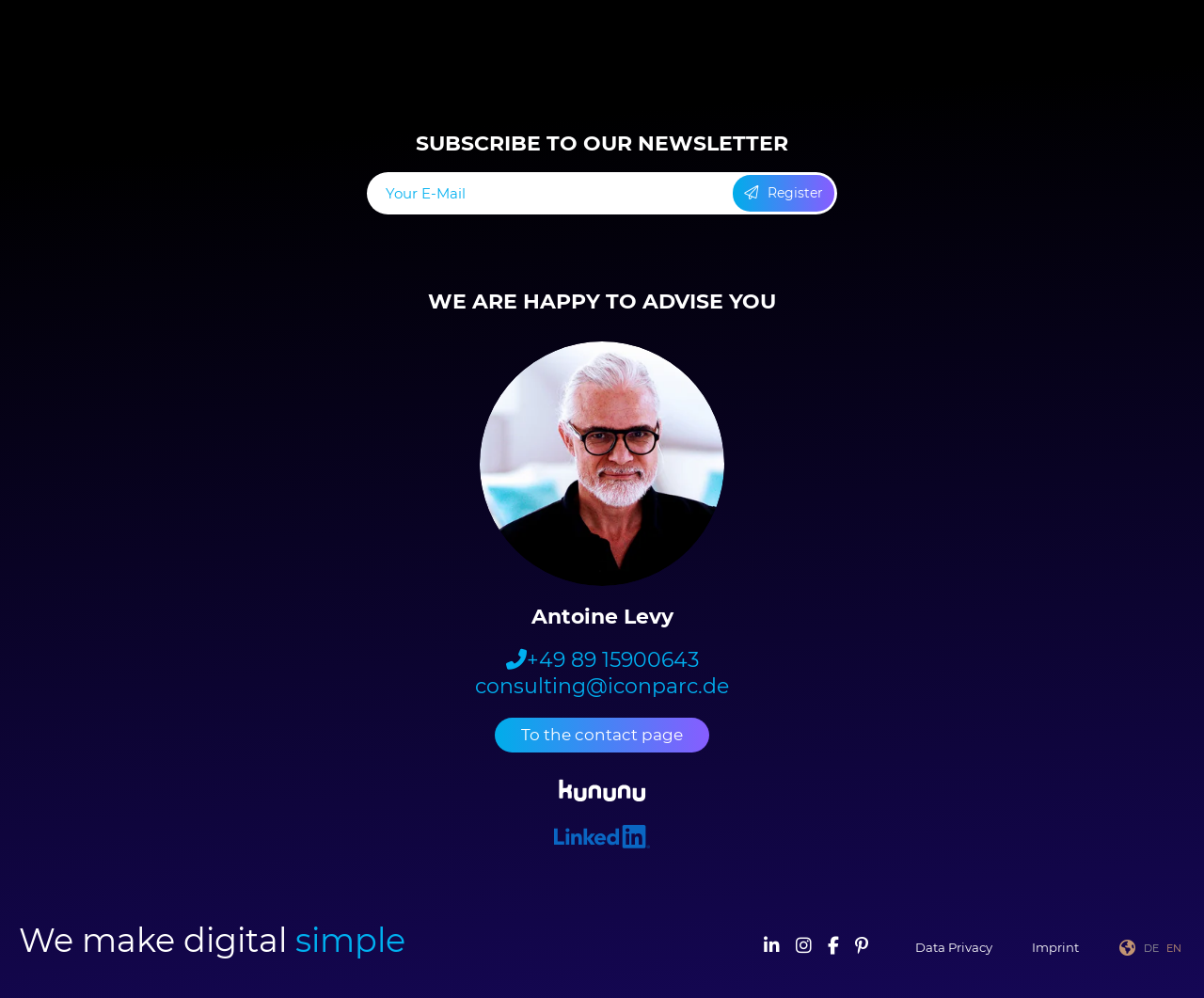Given the element description "aria-label="ICONPARC - LinkedIn"" in the screenshot, predict the bounding box coordinates of that UI element.

[0.46, 0.826, 0.54, 0.855]